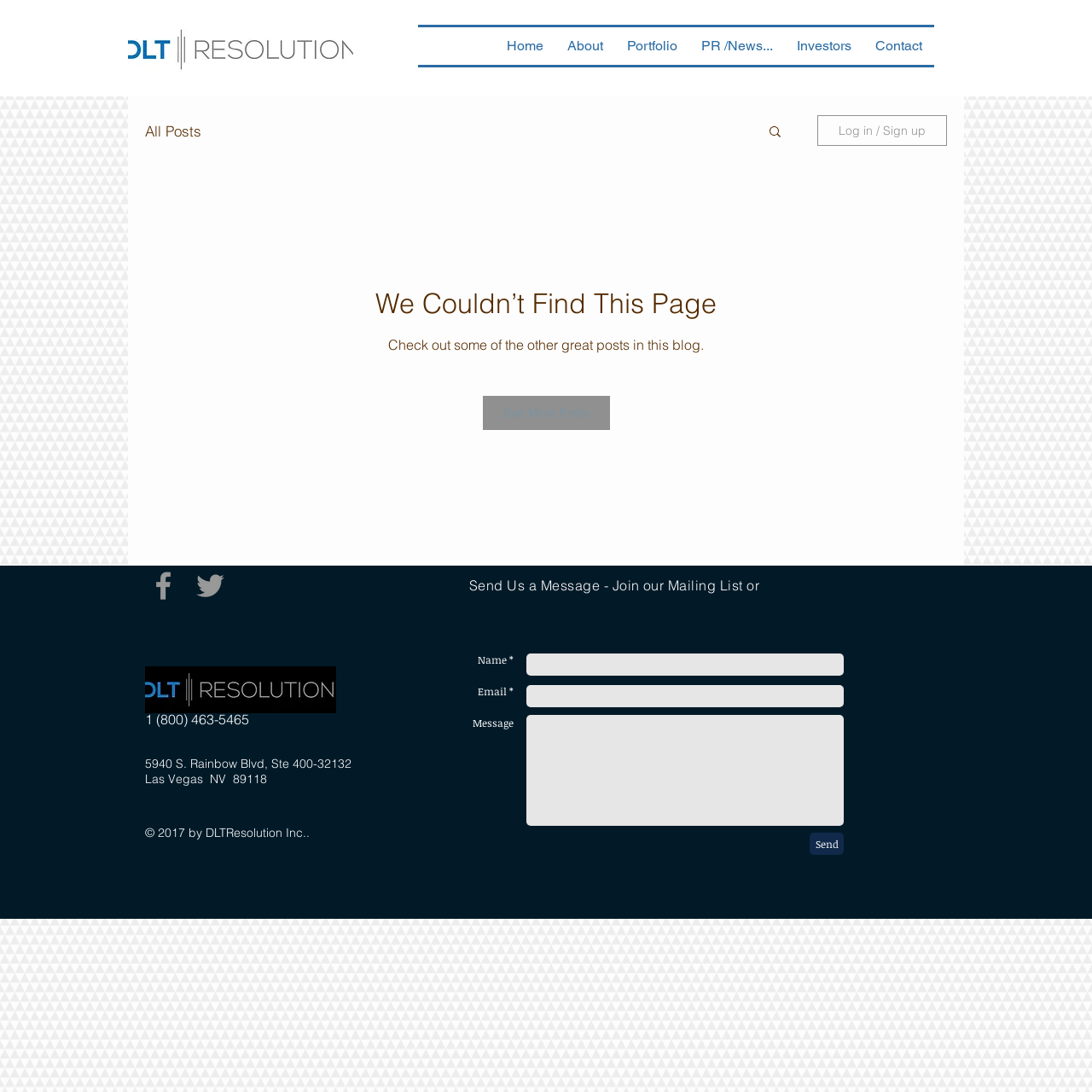Elaborate on the different components and information displayed on the webpage.

The webpage is titled "Post | dltresolution" and features a logo of DLT Resolution at the top left corner. Below the logo, there is a navigation menu with links to "Home", "About", "Portfolio", "PR /News...", "Investors", and "Contact". 

The main content area is divided into two sections. On the left side, there is a navigation menu for the blog with a link to "All Posts". Next to it, there is a search button with a magnifying glass icon. On the right side, there is a button to "Log in / Sign up". 

In the center of the page, there is a message "We Couldn’t Find This Page" indicating that the page was not found. Below this message, there is a text "Check out some of the other great posts in this blog." and a link to "See More Posts". 

At the bottom of the page, there is a social bar with links to Facebook and Twitter, represented by grey icons. The contact information of DLT Resolution is listed, including a phone number, address, and email. There is also a copyright notice and a form to send a message or join the mailing list, with fields for name, email, and message. The form has a "Send" button at the bottom.